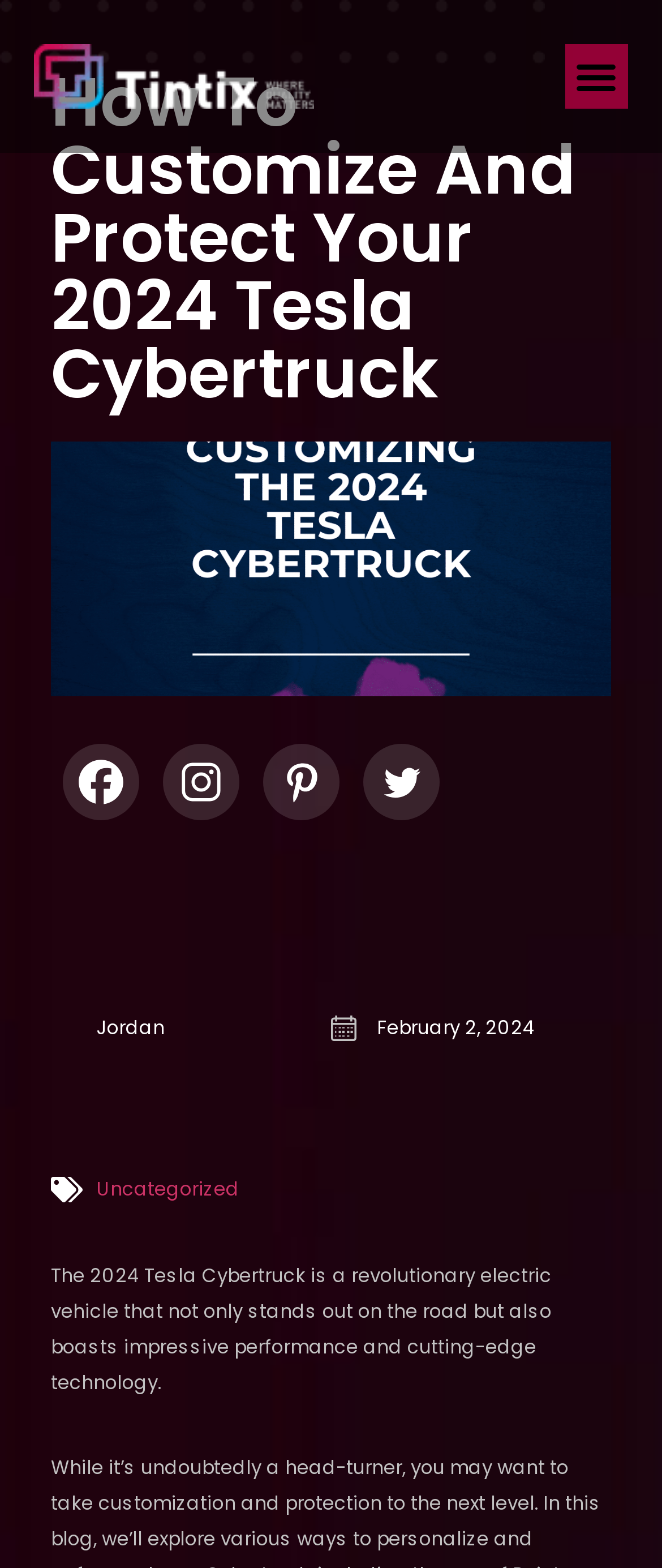Bounding box coordinates are given in the format (top-left x, top-left y, bottom-right x, bottom-right y). All values should be floating point numbers between 0 and 1. Provide the bounding box coordinate for the UI element described as: Menu

[0.853, 0.028, 0.949, 0.069]